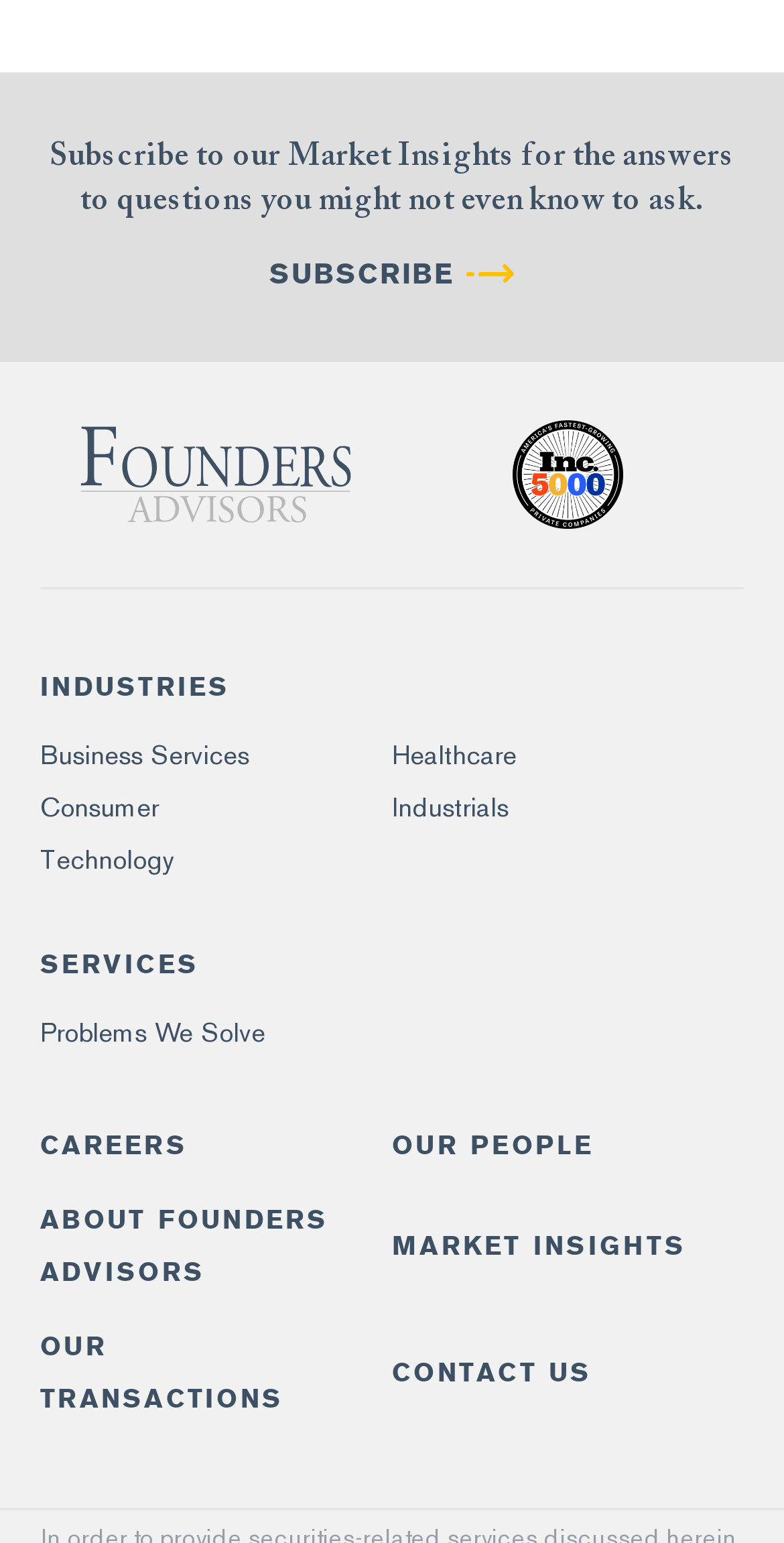Can you provide the bounding box coordinates for the element that should be clicked to implement the instruction: "View market insights"?

[0.5, 0.792, 0.875, 0.827]